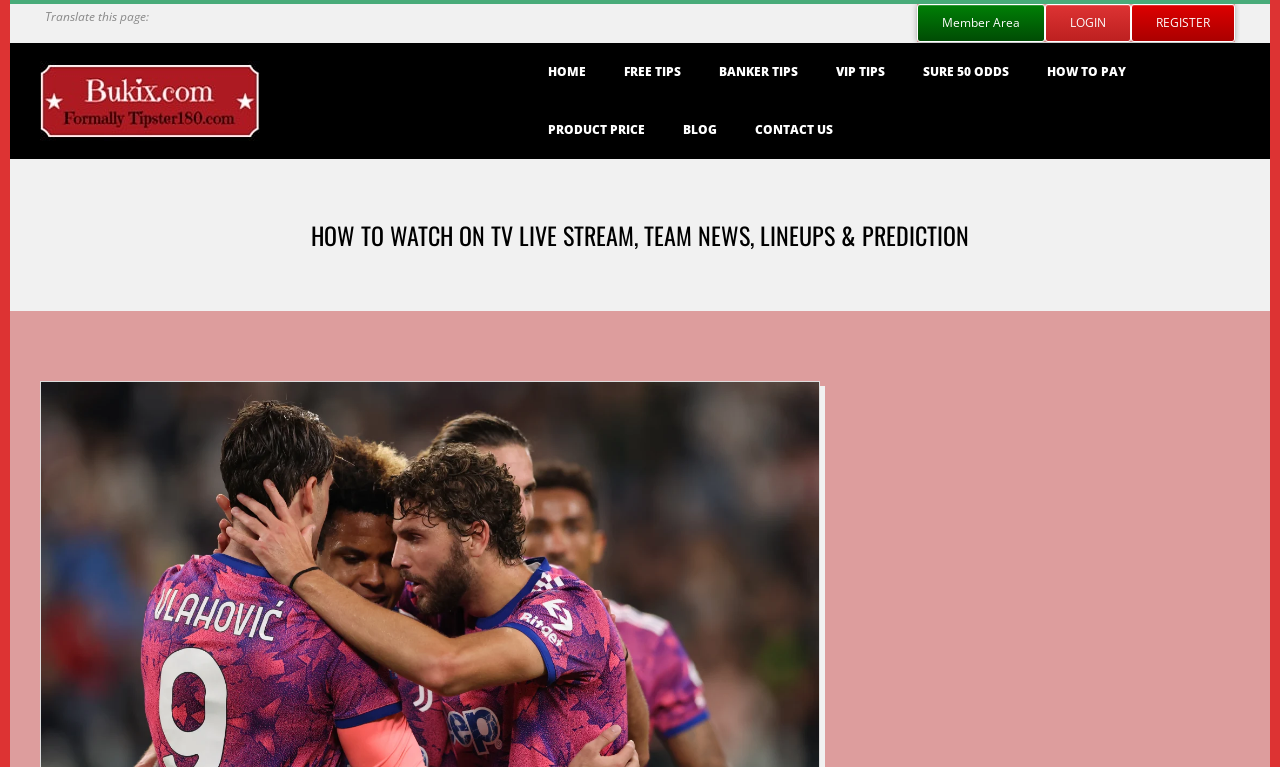Determine the bounding box coordinates of the clickable element to achieve the following action: 'Enter your name in the comment section'. Provide the coordinates as four float values between 0 and 1, formatted as [left, top, right, bottom].

None